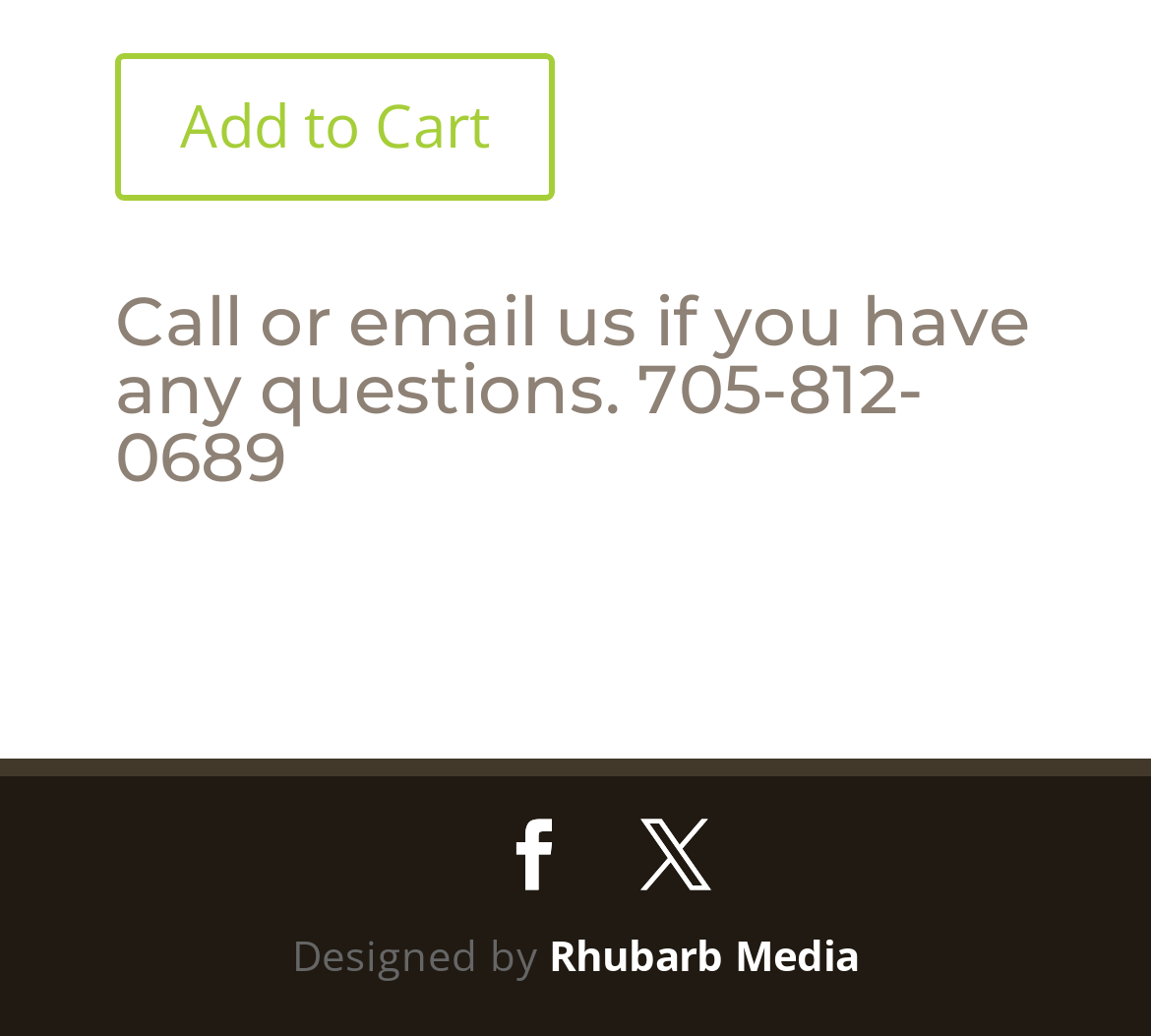What is the purpose of the contentinfo section?
Based on the image, answer the question with as much detail as possible.

The contentinfo section is located at the bottom of the page and contains various elements such as social media links, designer information, and possibly other footer information. Its purpose is to provide additional information about the website.